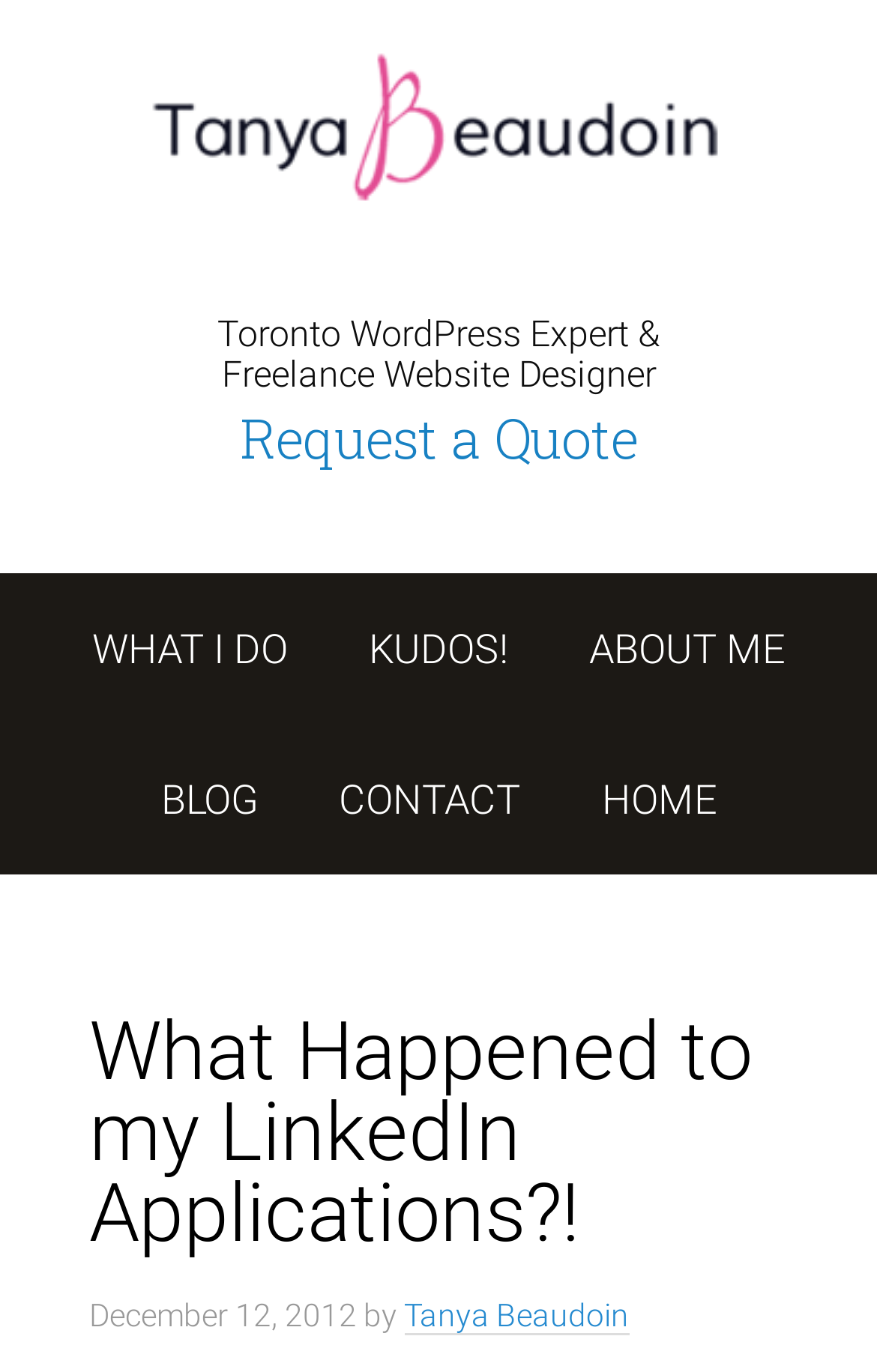Identify the bounding box for the given UI element using the description provided. Coordinates should be in the format (top-left x, top-left y, bottom-right x, bottom-right y) and must be between 0 and 1. Here is the description: Careers

None